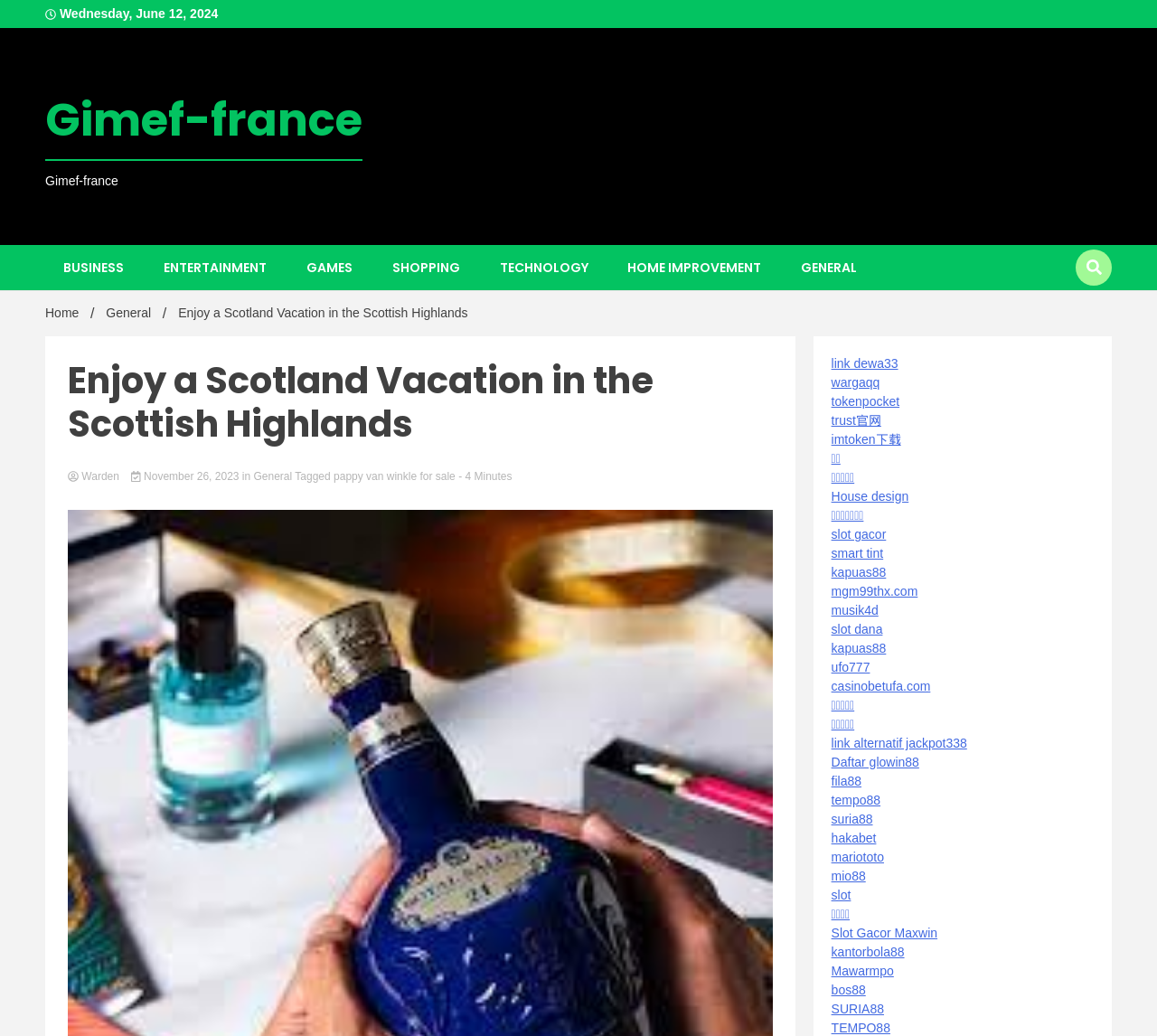Use a single word or phrase to answer the question:
What is the name of the link located below the breadcrumbs?

Warden